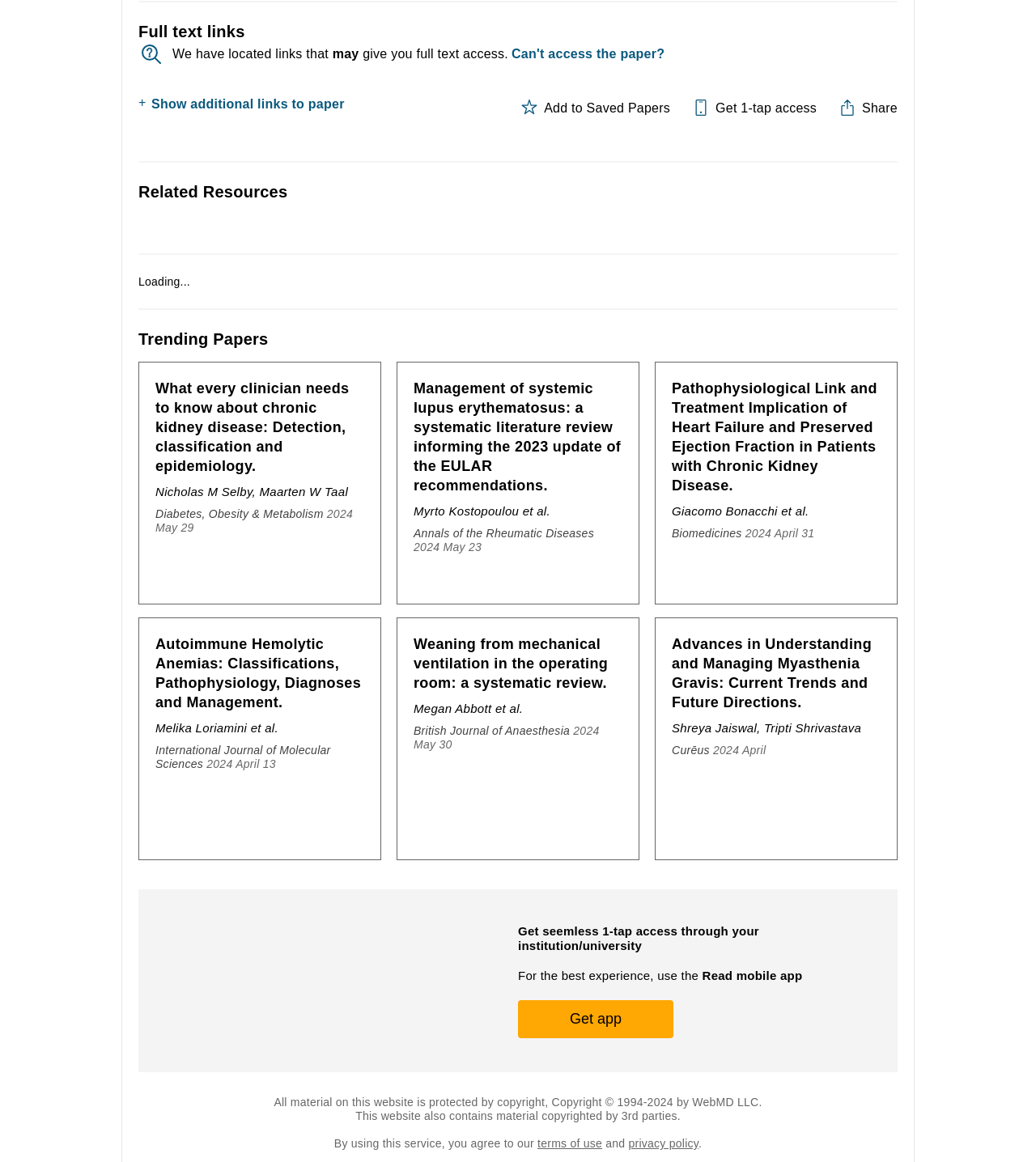Determine the bounding box for the UI element as described: "Biomedicines". The coordinates should be represented as four float numbers between 0 and 1, formatted as [left, top, right, bottom].

[0.648, 0.441, 0.716, 0.452]